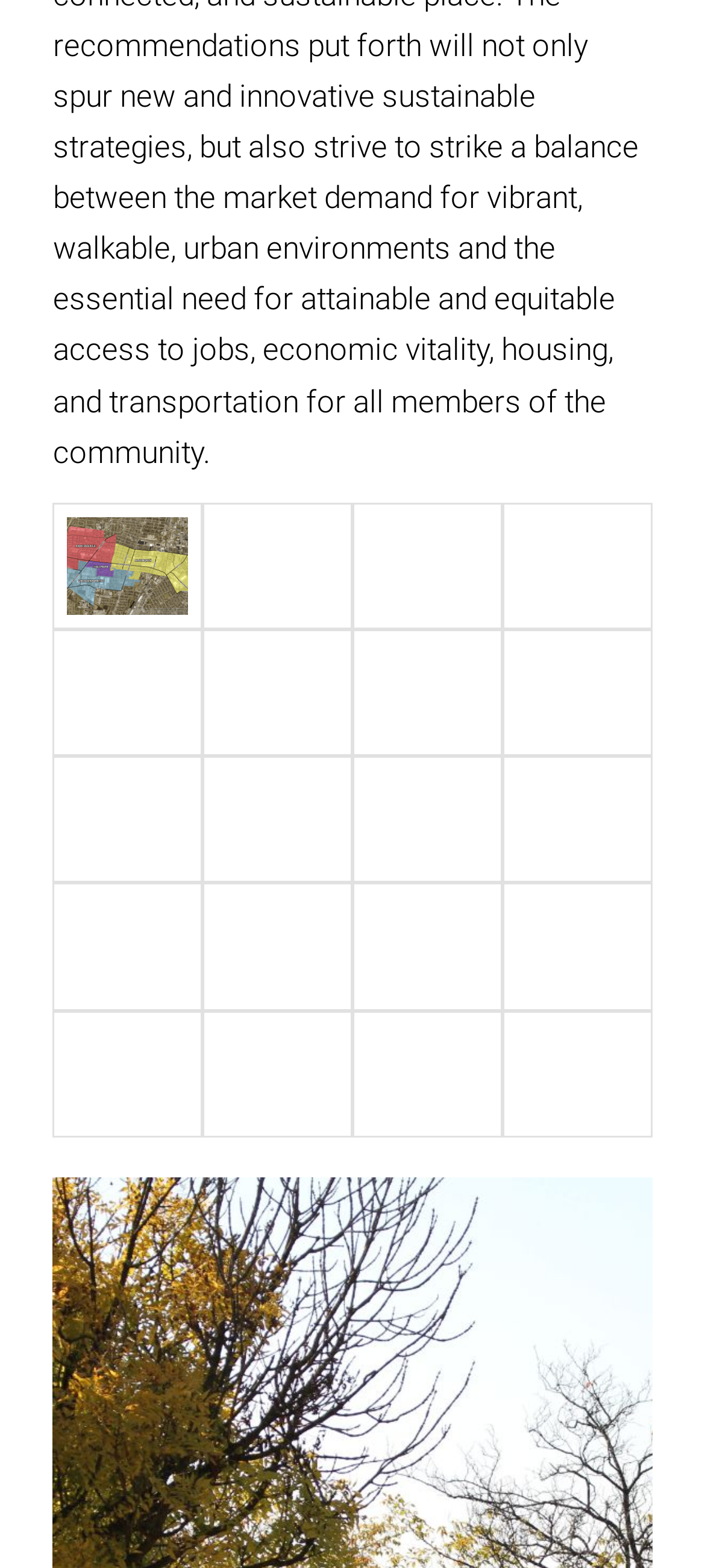How many plans have 'Algonquin' in their name?
Please elaborate on the answer to the question with detailed information.

I scanned the links on the webpage and counted the number of plans that have 'Algonquin' in their name, finding 9 in total.